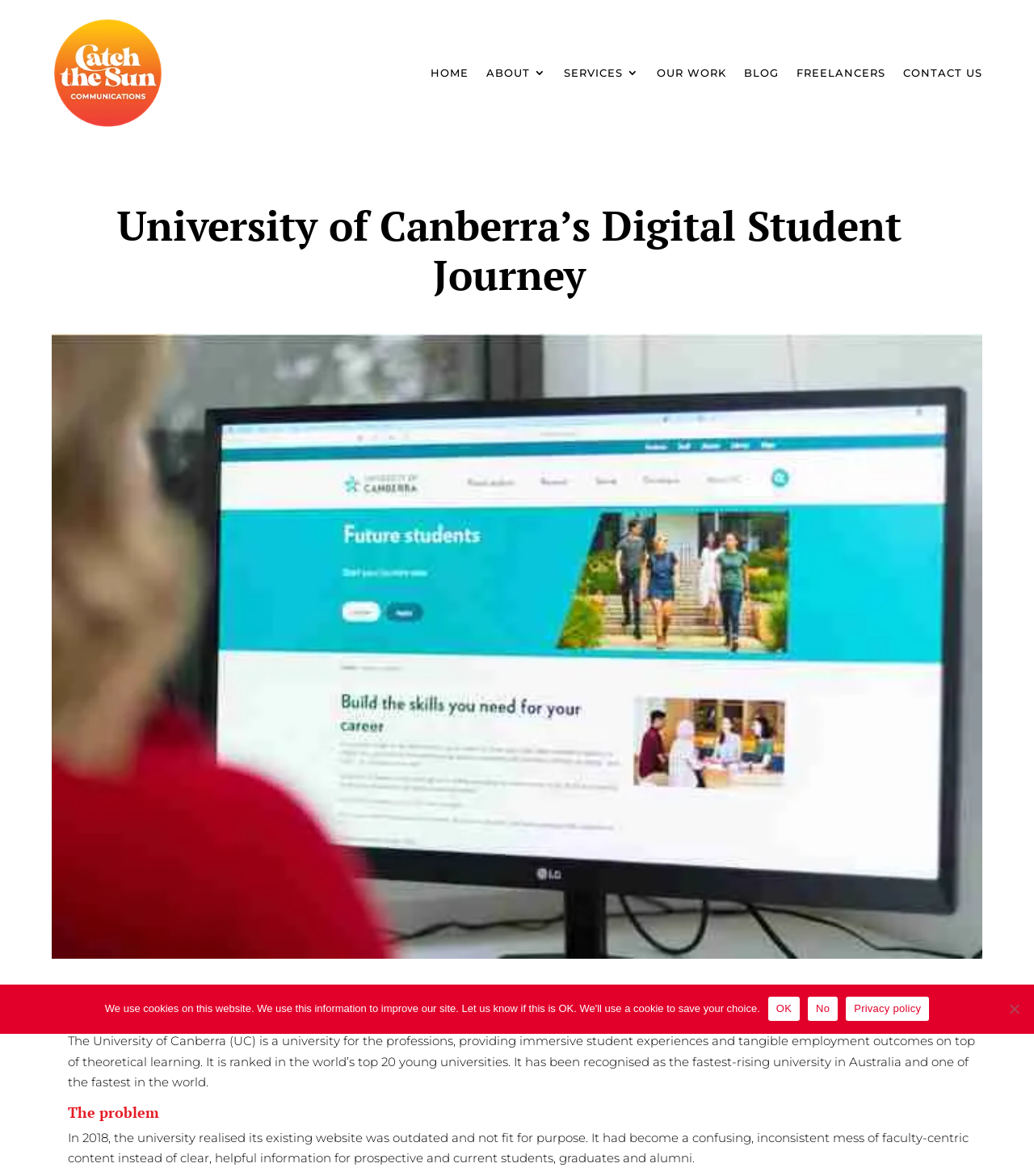Carefully examine the image and provide an in-depth answer to the question: How many navigation links are there?

I counted the number of links in the top navigation bar, which are 'HOME', 'ABOUT 3', 'SERVICES 3', 'OUR WORK', 'BLOG', 'FREELANCERS', and 'CONTACT US'.